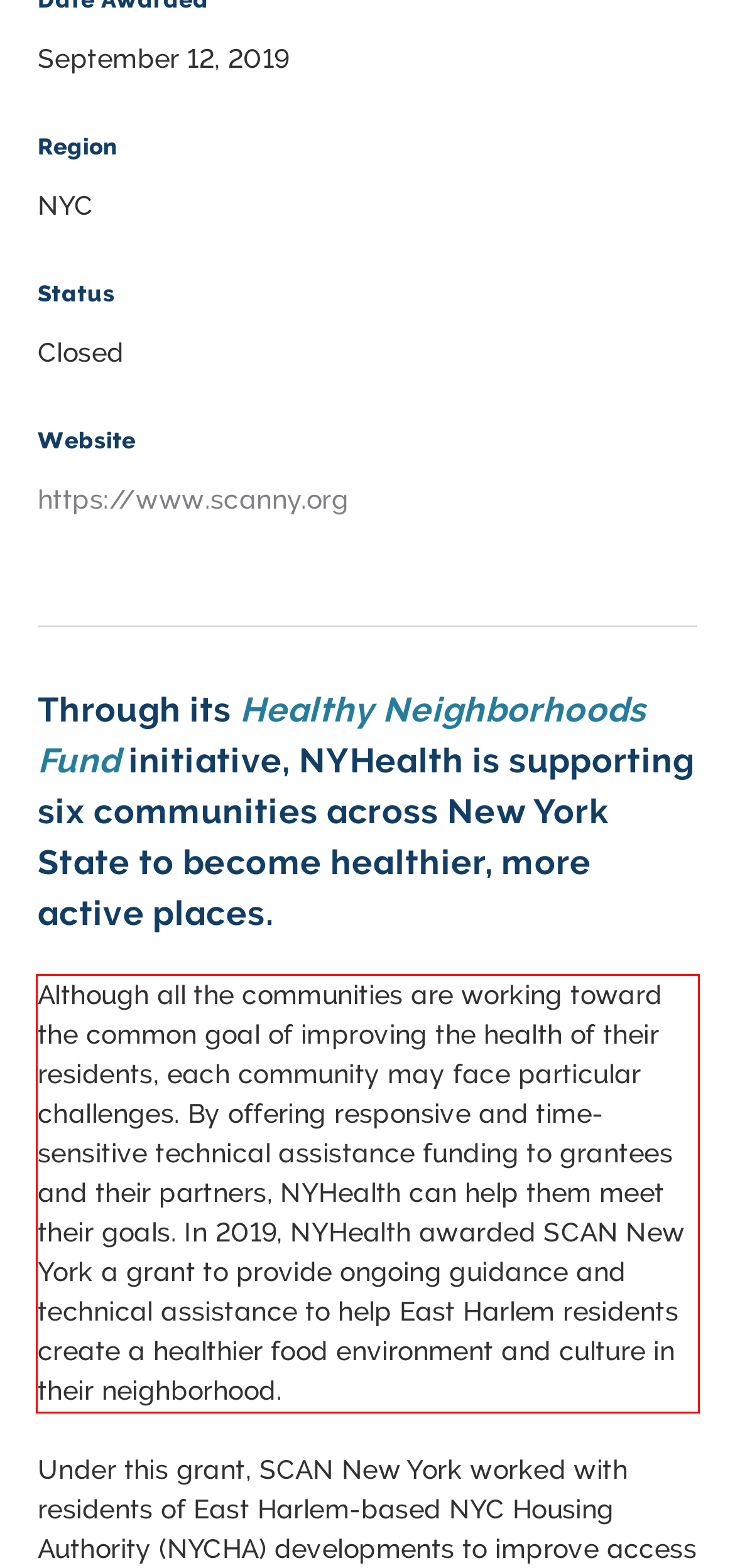Examine the webpage screenshot and use OCR to recognize and output the text within the red bounding box.

Although all the communities are working toward the common goal of improving the health of their residents, each community may face particular challenges. By offering responsive and time-sensitive technical assistance funding to grantees and their partners, NYHealth can help them meet their goals. In 2019, NYHealth awarded SCAN New York a grant to provide ongoing guidance and technical assistance to help East Harlem residents create a healthier food environment and culture in their neighborhood.